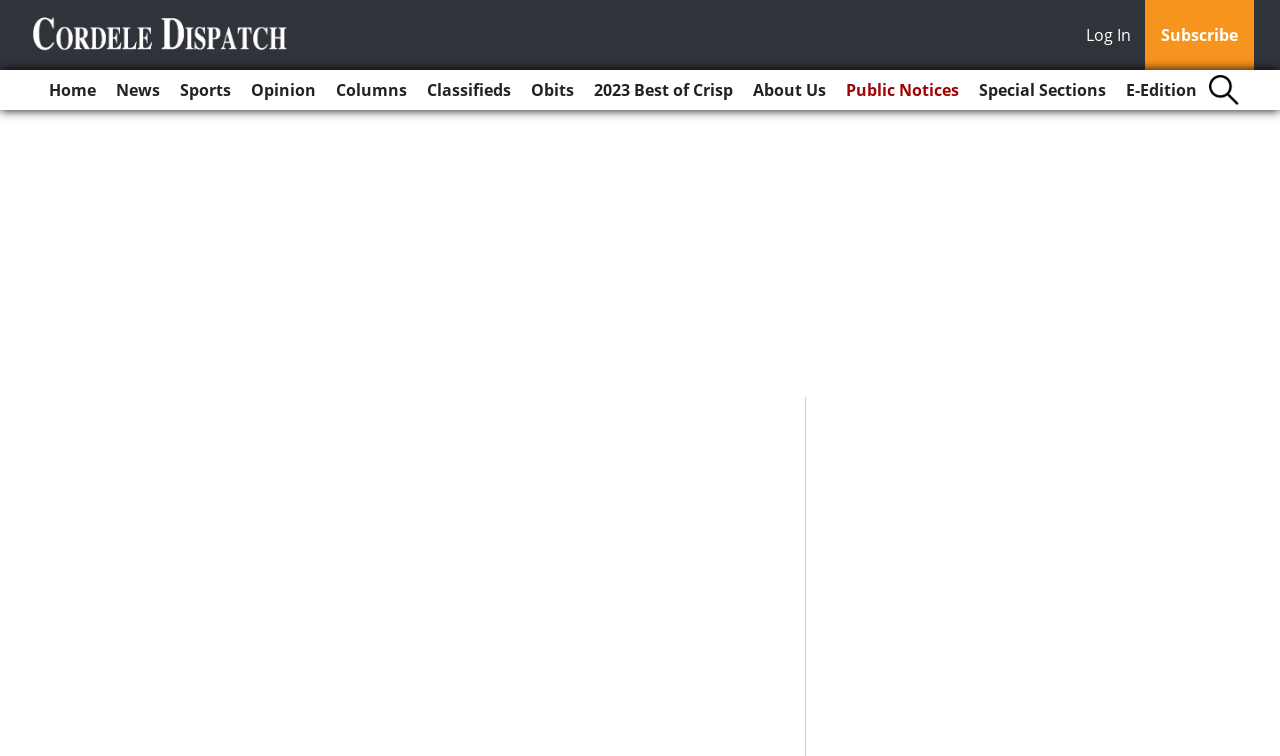Create a detailed narrative describing the layout and content of the webpage.

The webpage appears to be a news article page from the Cordele Dispatch. At the top left, there is a logo of Cordele Dispatch, which is an image and a link. To the right of the logo, there are several links, including "Log In" and "Subscribe". Below these links, there is a navigation menu with 11 links, including "Home", "News", "Sports", "Opinion", and others, which are aligned horizontally and take up about half of the screen width.

The main content of the page is a news article with a title "Crisp County Career Offender Sentenced to Prison for Meth Trafficking". The article is about a Cordele, Georgia, resident who was sentenced to 180 months in prison for meth trafficking. The article provides details about the resident's prior serious felony drug convictions.

At the top right corner, there is a small image, but its content is not specified.